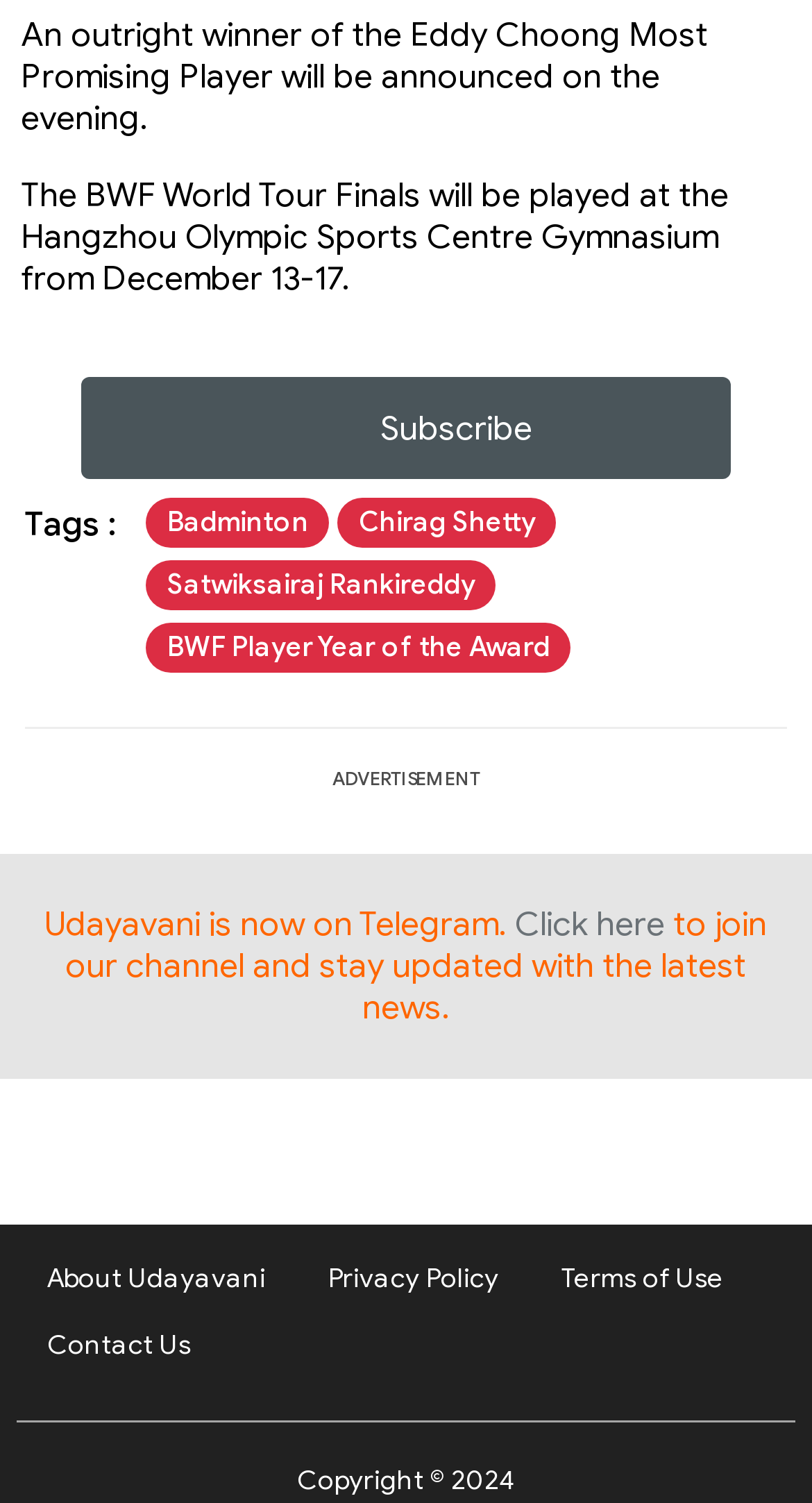Answer the following query with a single word or phrase:
What is the venue of the BWF World Tour Finals?

Hangzhou Olympic Sports Centre Gymnasium